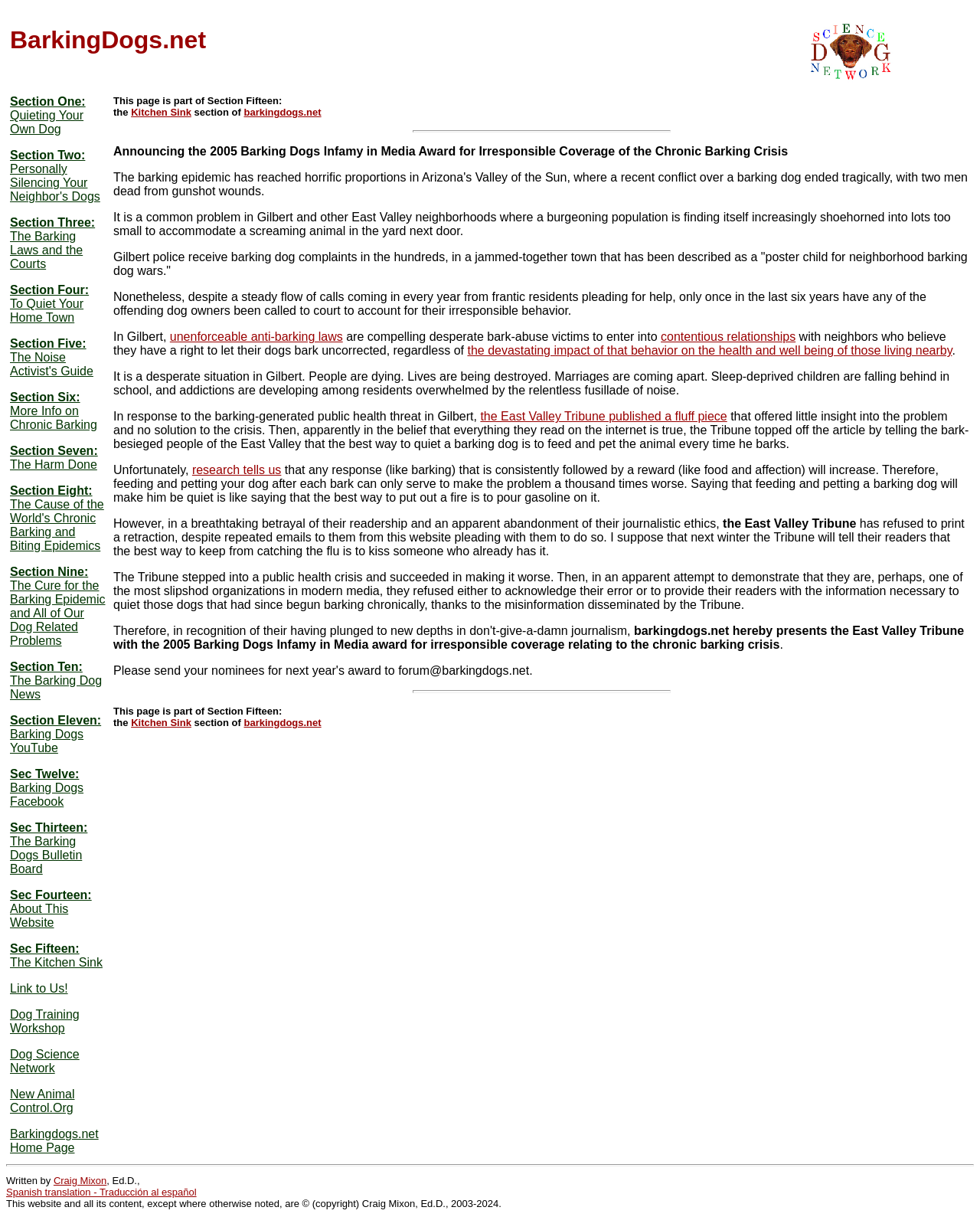What is the author's name of the webpage content?
Refer to the image and provide a thorough answer to the question.

The webpage content is written by Craig Mixon, as indicated at the bottom of the webpage.